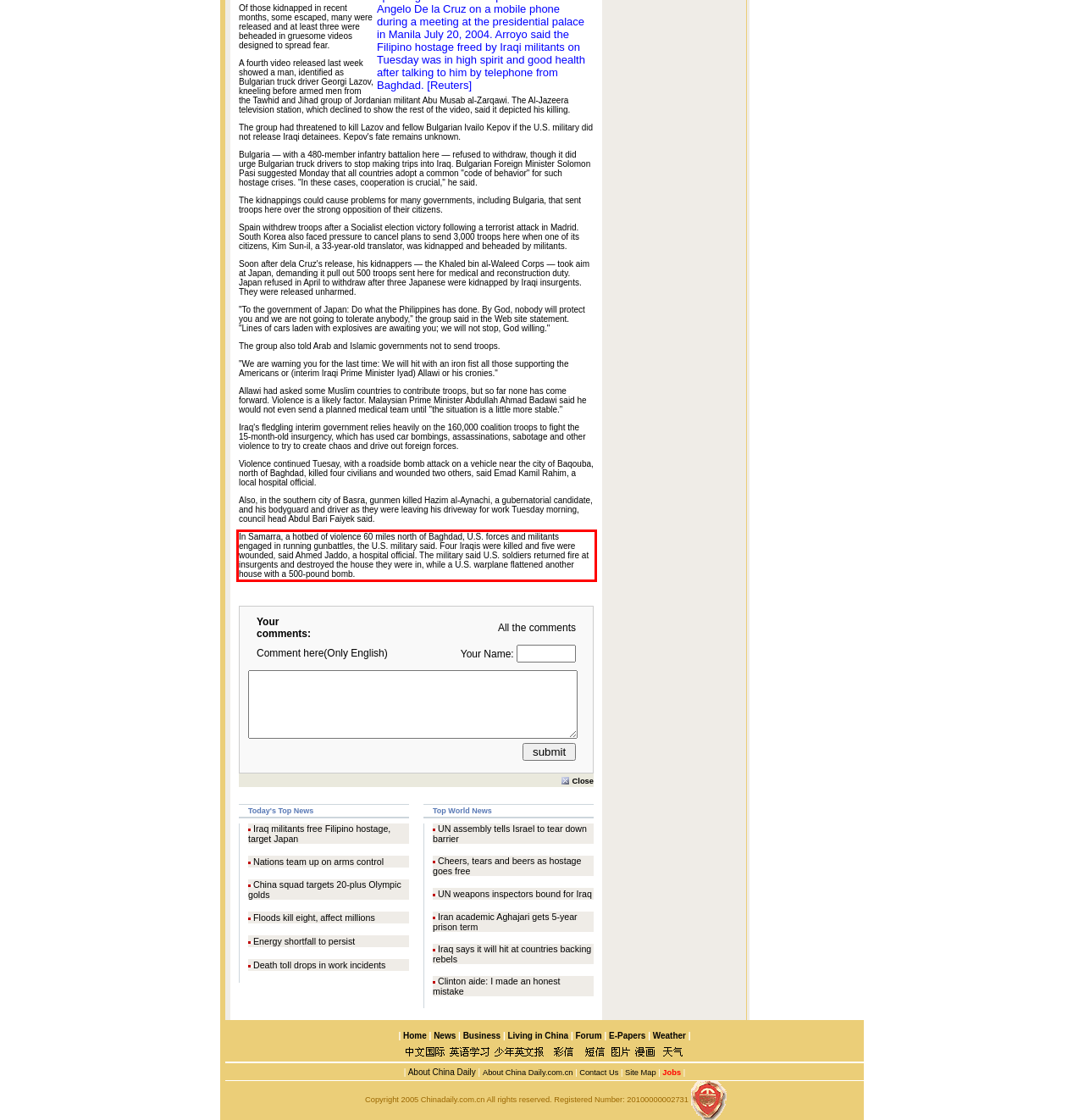Please perform OCR on the text within the red rectangle in the webpage screenshot and return the text content.

In Samarra, a hotbed of violence 60 miles north of Baghdad, U.S. forces and militants engaged in running gunbattles, the U.S. military said. Four Iraqis were killed and five were wounded, said Ahmed Jaddo, a hospital official. The military said U.S. soldiers returned fire at insurgents and destroyed the house they were in, while a U.S. warplane flattened another house with a 500-pound bomb.